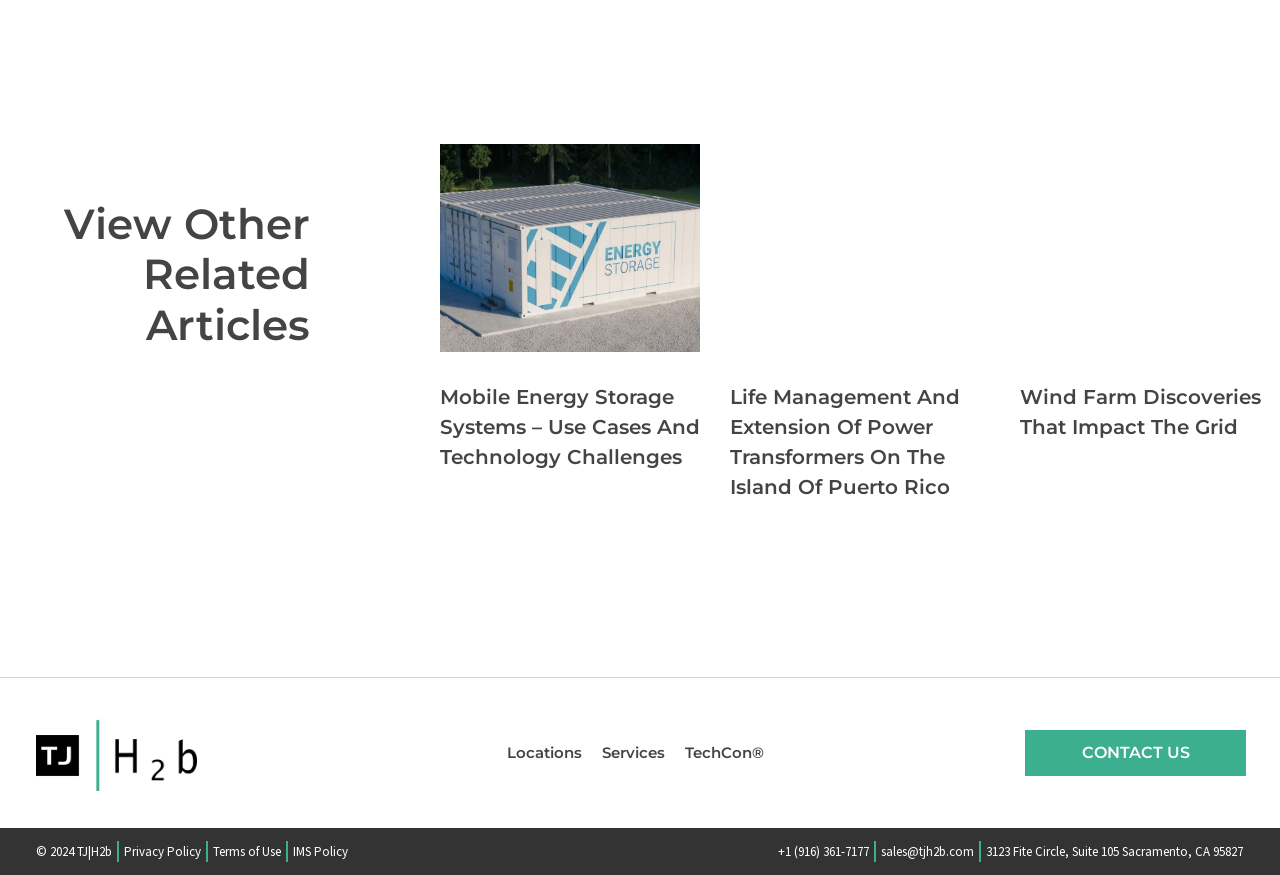Predict the bounding box of the UI element that fits this description: "IMS Policy".

[0.229, 0.958, 0.272, 0.988]